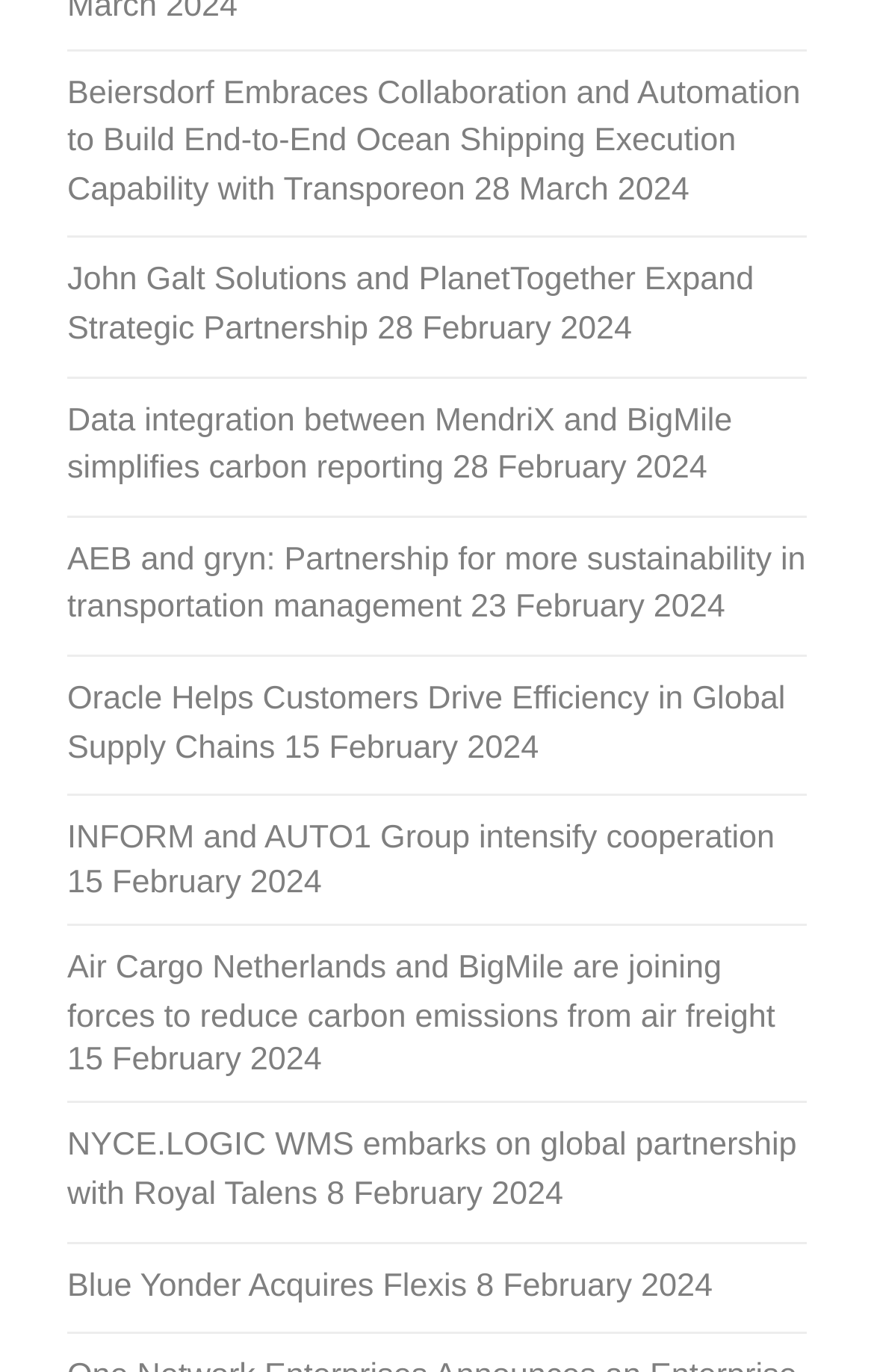How many news articles are on this page?
Give a one-word or short-phrase answer derived from the screenshot.

11